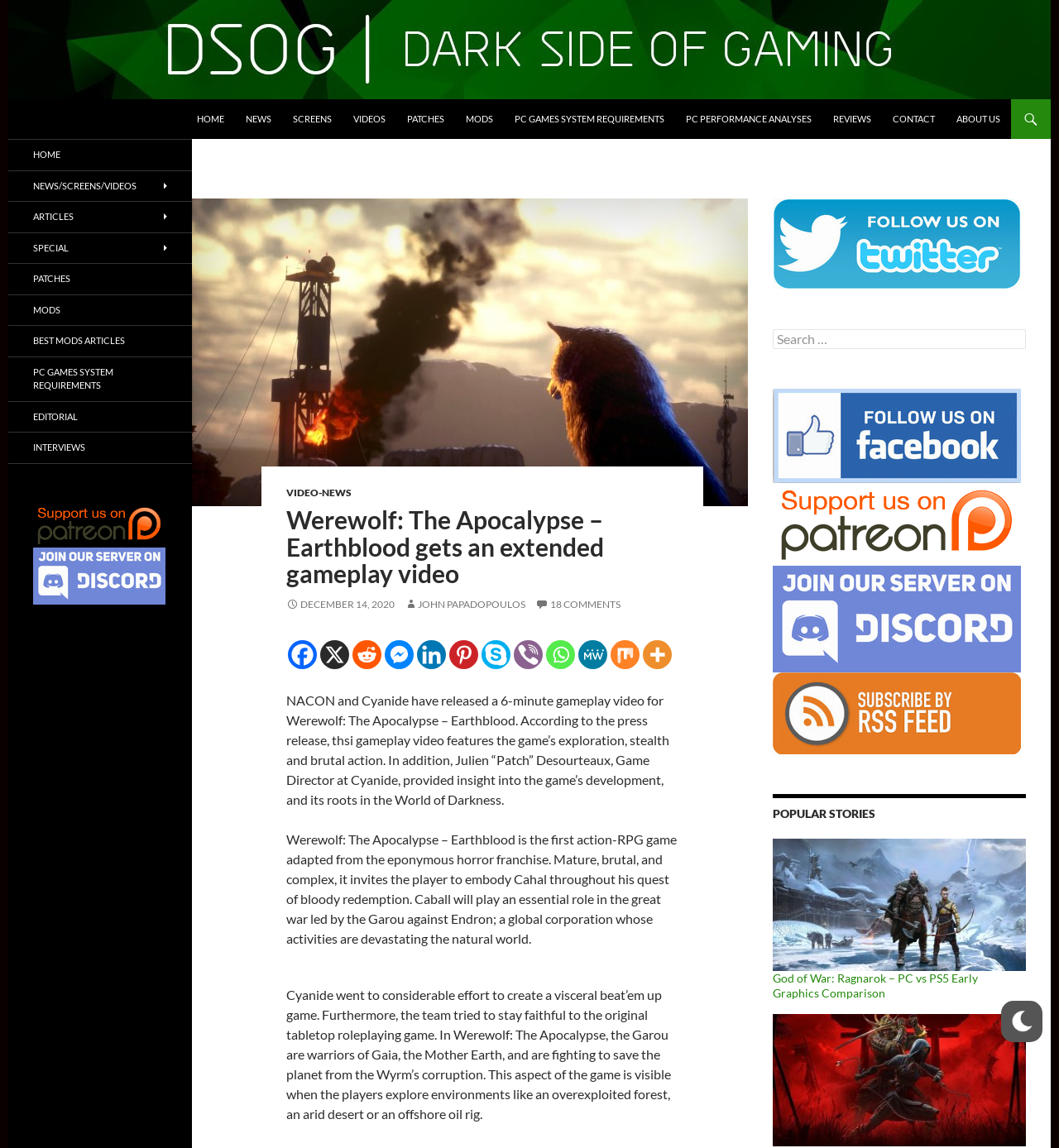Answer the following query with a single word or phrase:
What is the name of the game featured in the article?

Werewolf: The Apocalypse - Earthblood